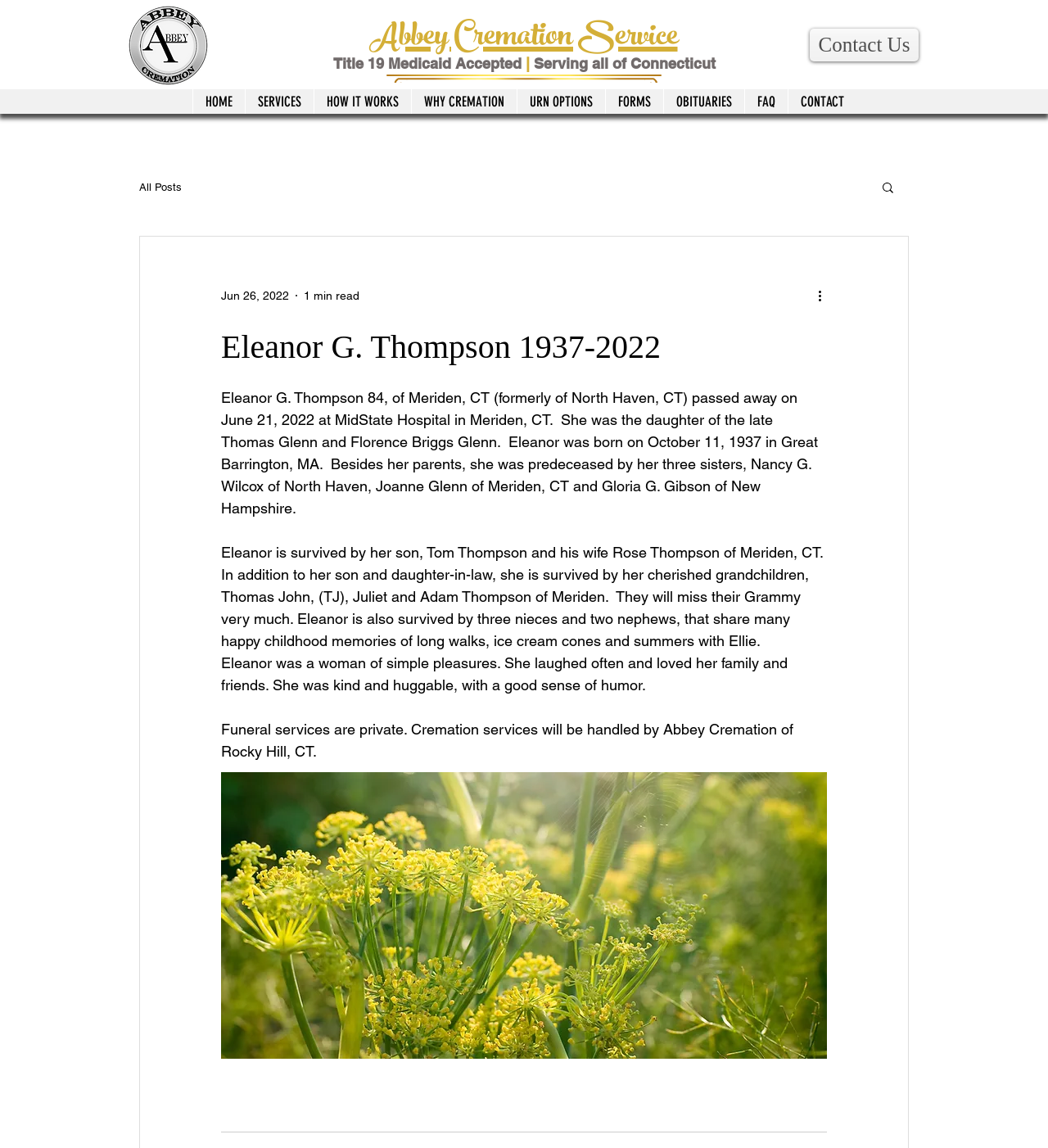Please determine the bounding box coordinates, formatted as (top-left x, top-left y, bottom-right x, bottom-right y), with all values as floating point numbers between 0 and 1. Identify the bounding box of the region described as: Abbey Cremation Service

[0.352, 0.001, 0.646, 0.048]